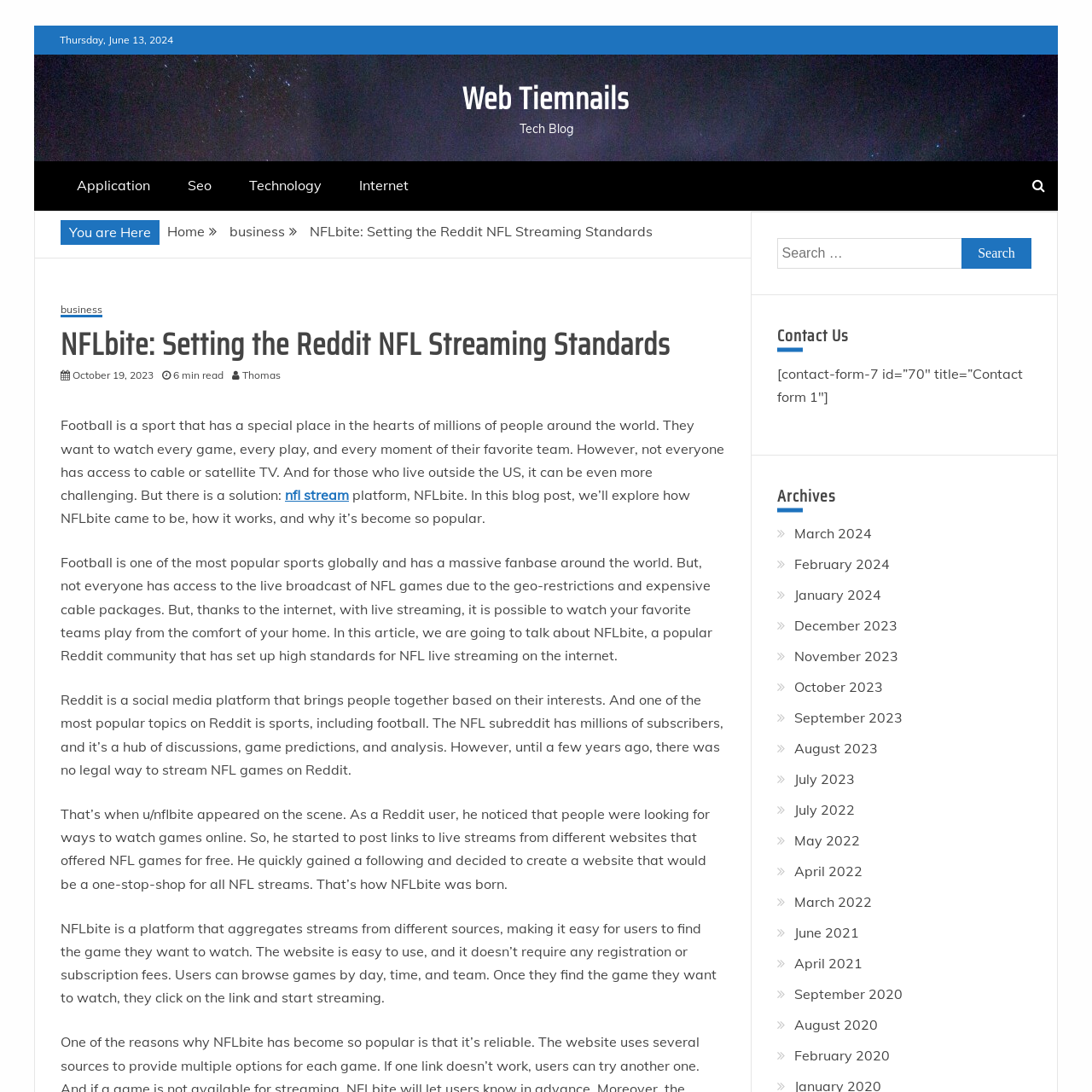Please find the bounding box coordinates of the element that you should click to achieve the following instruction: "Read the 'NFLbite: Setting the Reddit NFL Streaming Standards' article". The coordinates should be presented as four float numbers between 0 and 1: [left, top, right, bottom].

[0.055, 0.298, 0.664, 0.336]